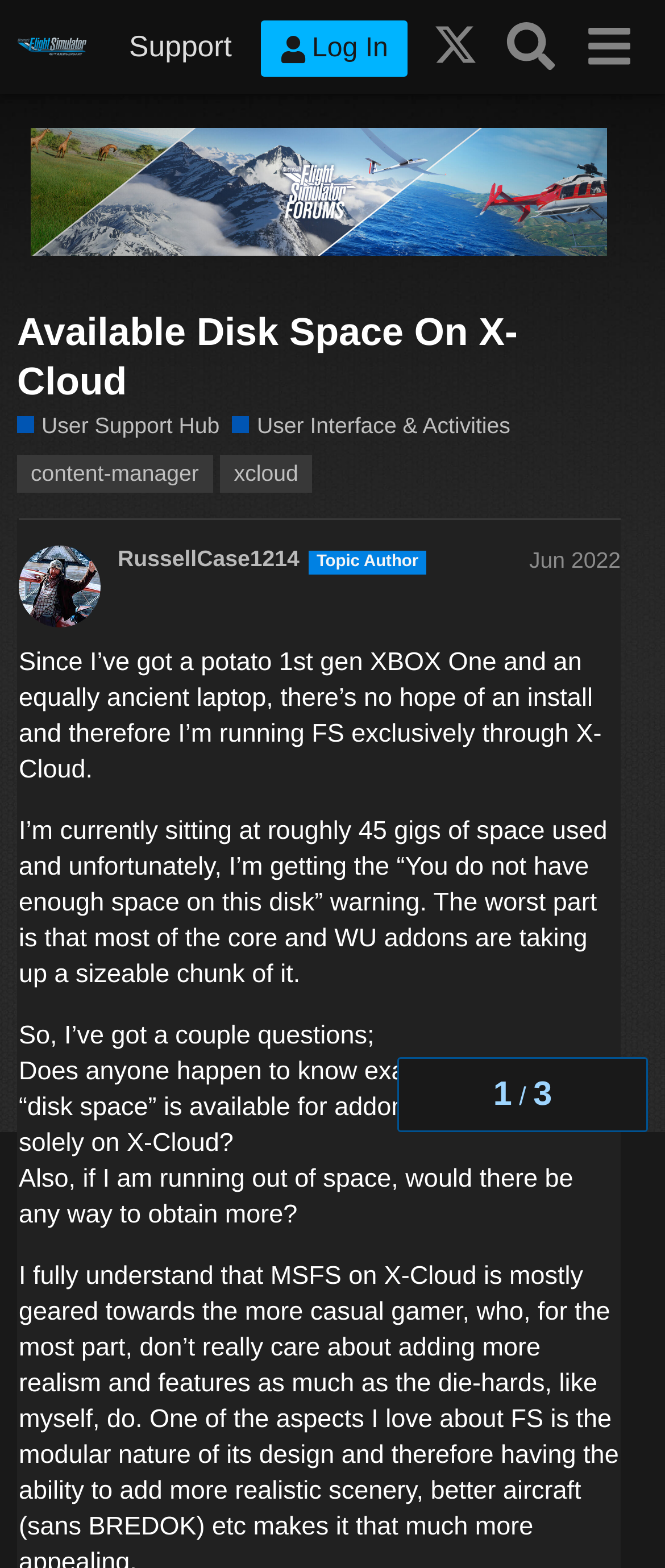Please identify the bounding box coordinates of the clickable element to fulfill the following instruction: "Search for something". The coordinates should be four float numbers between 0 and 1, i.e., [left, top, right, bottom].

[0.741, 0.005, 0.857, 0.055]